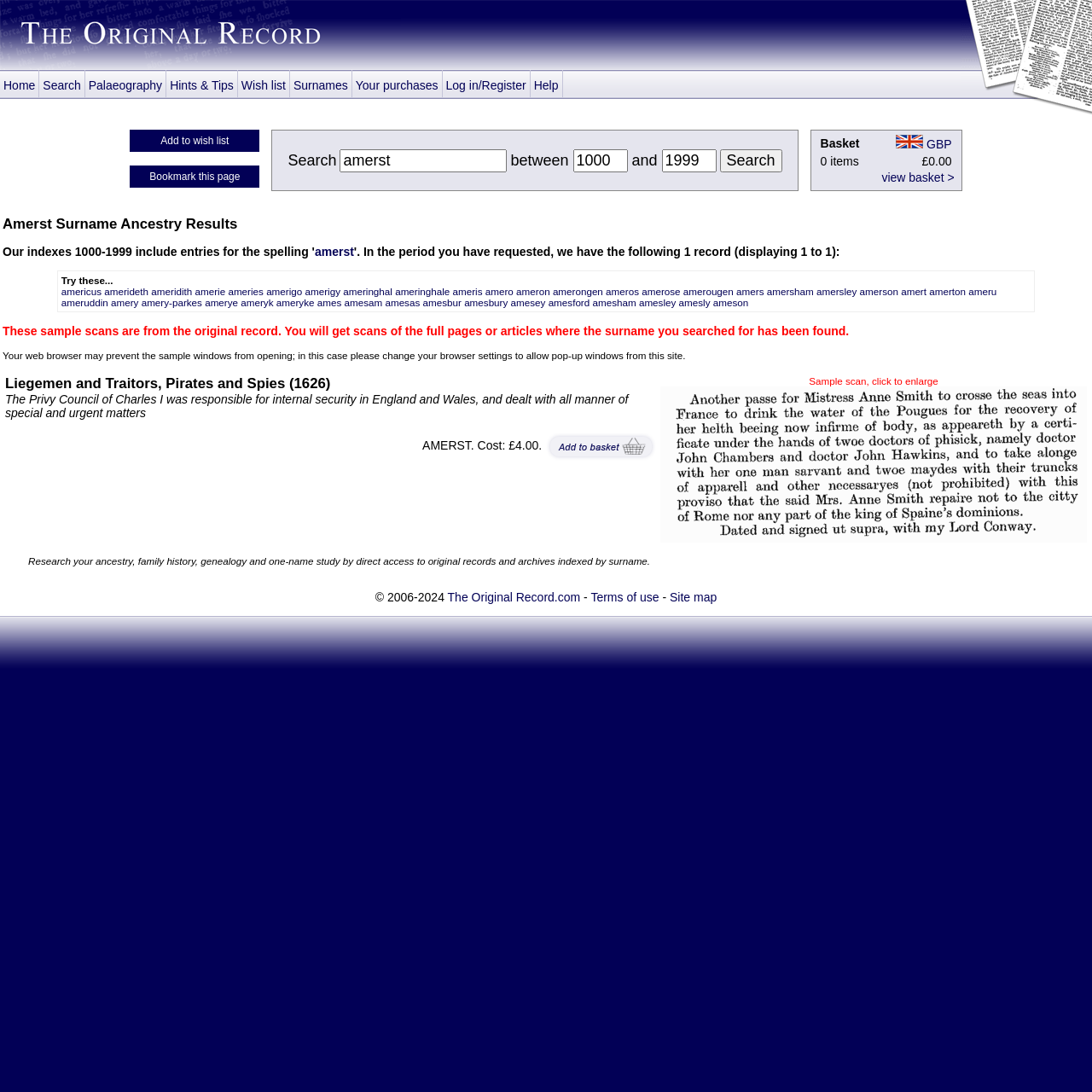What is the surname being searched for?
Answer the question with a detailed explanation, including all necessary information.

The search result page is displaying the results for the surname 'amerst' which is entered in the search box.